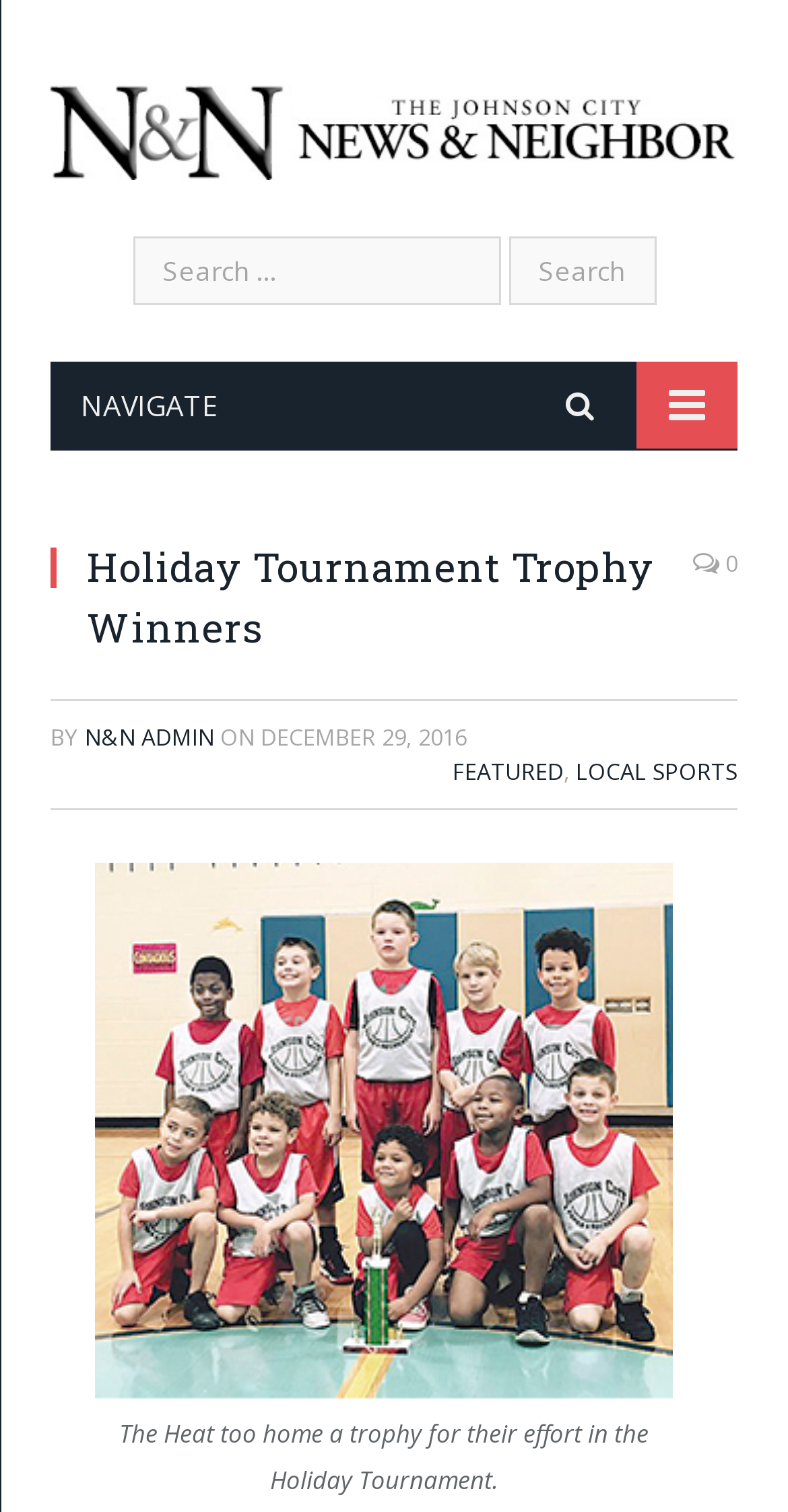What is the primary heading on this webpage?

Holiday Tournament Trophy Winners